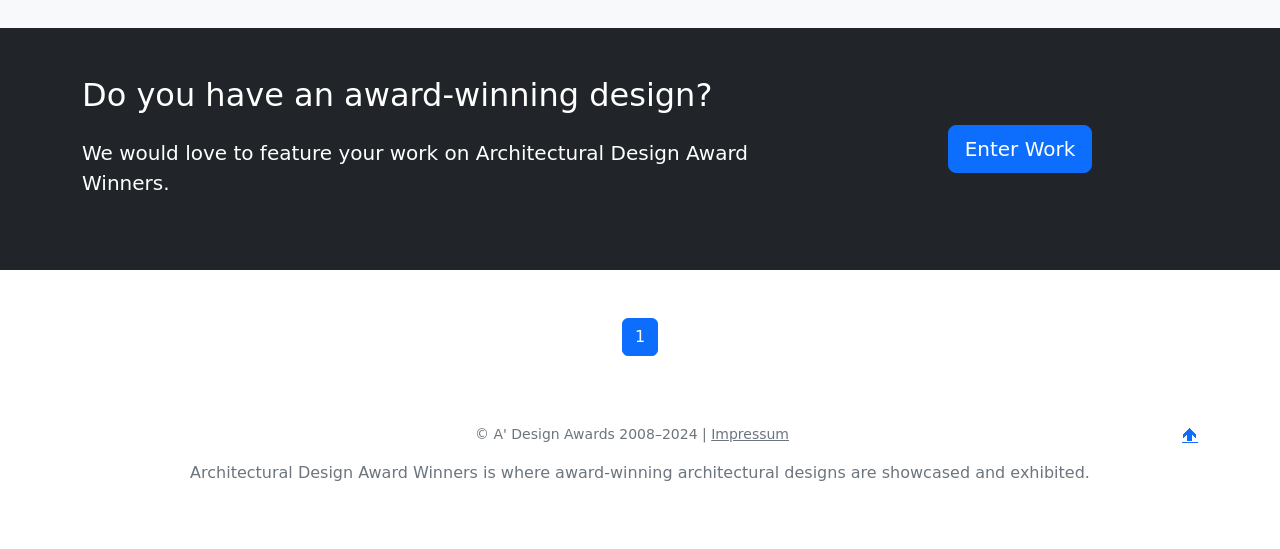Locate the bounding box coordinates of the UI element described by: "1". The bounding box coordinates should consist of four float numbers between 0 and 1, i.e., [left, top, right, bottom].

[0.486, 0.58, 0.514, 0.649]